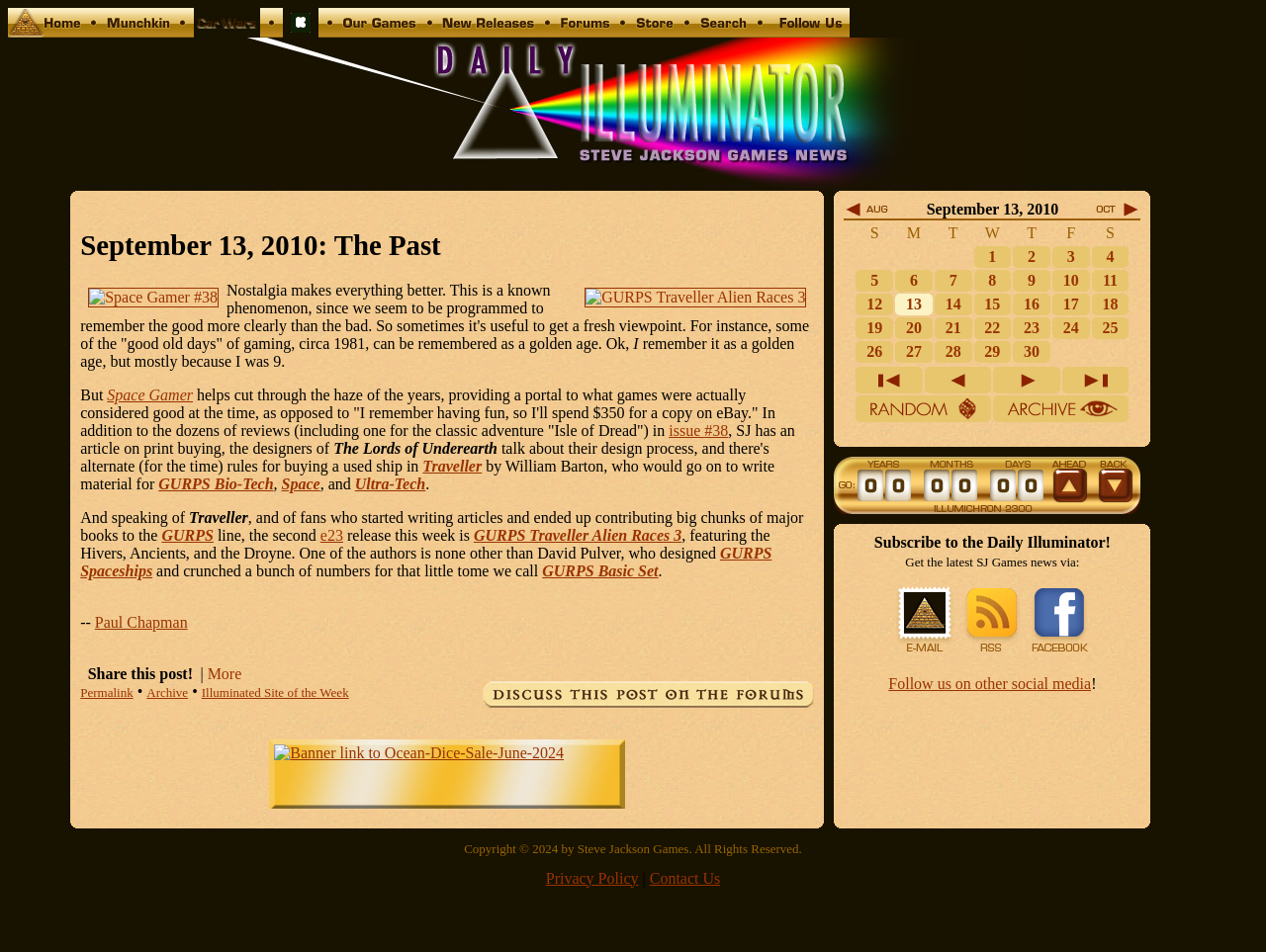Using the provided element description "Illuminated Site of the Week", determine the bounding box coordinates of the UI element.

[0.159, 0.719, 0.276, 0.735]